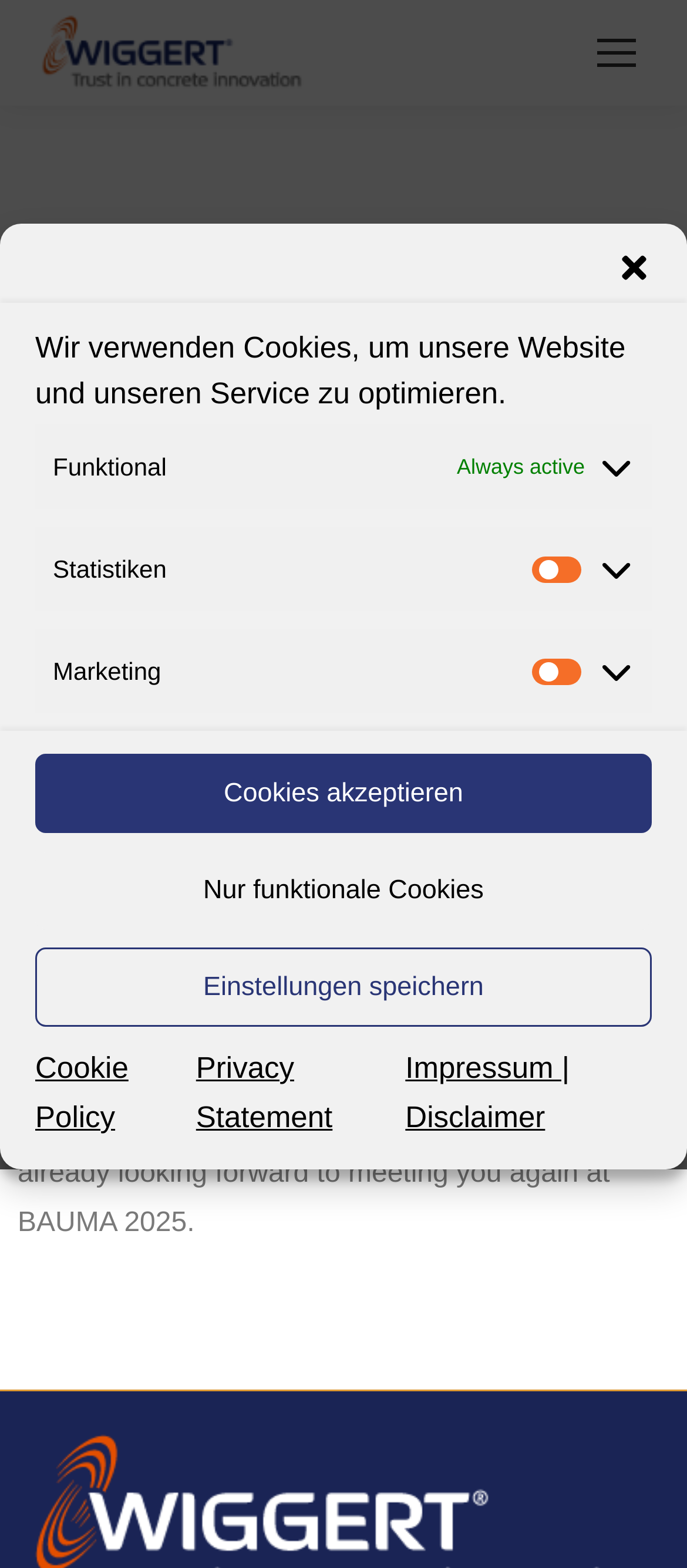How many decades has BAUMA been a fixed date in WIGGERT's calendar?
Respond to the question with a well-detailed and thorough answer.

The webpage mentions 'BAUMA, the world’s largest trade fair for construction and building material machines, mining machines, construction vehicles and construction equipment, has been a fixed date in WIGGERT’s calendar for many decades.'